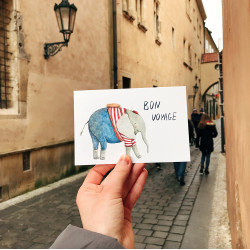Generate a detailed caption that encompasses all aspects of the image.

The image showcases a whimsical postcard featuring a playful illustration of an elephant dressed in a blue denim outfit with a red and white striped shirt. The message "BON VOYAGE" is playfully scrawled beside the elephant, suggesting a theme of travel or well-wishing. The postcard is being held up in a picturesque cobblestone street, lined with historic buildings that hint at a charming European village atmosphere. In the background, a couple strolls together, adding a sense of life and movement to the scene. The overall composition evokes a sense of adventure and nostalgia, perfect for sending heartfelt greetings or capturing a moment during a journey.